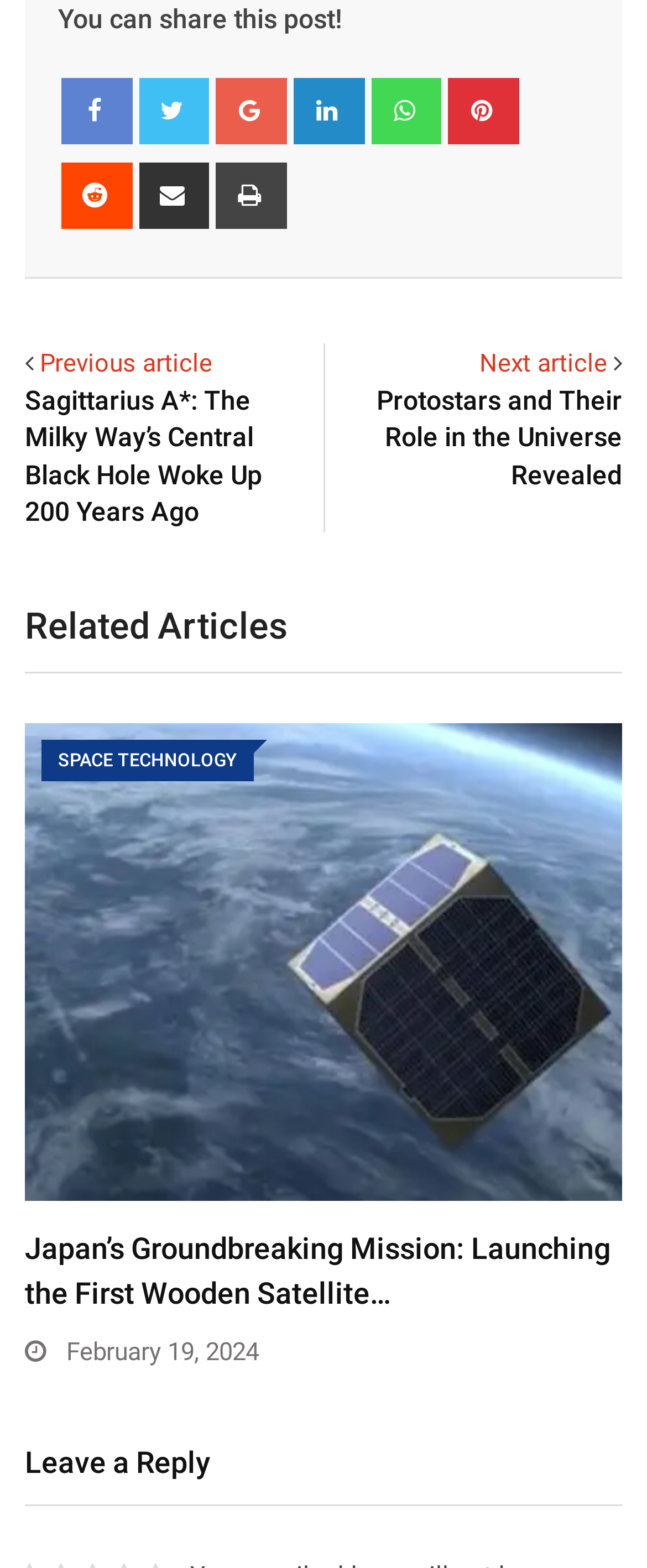Please identify the bounding box coordinates of the element's region that needs to be clicked to fulfill the following instruction: "Share on Google+". The bounding box coordinates should consist of four float numbers between 0 and 1, i.e., [left, top, right, bottom].

[0.334, 0.05, 0.444, 0.092]